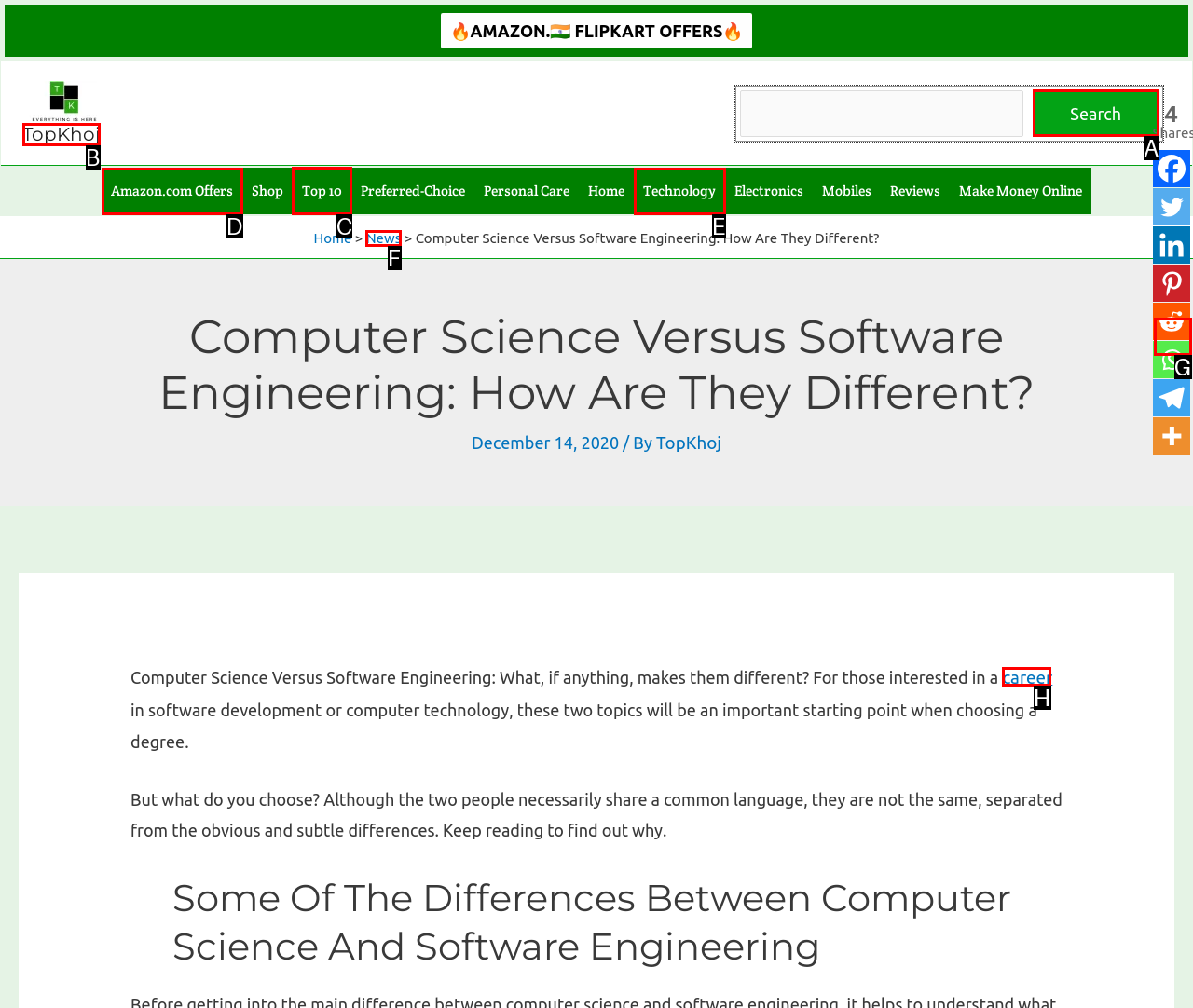Which UI element should be clicked to perform the following task: Click on the 'Top 10' link? Answer with the corresponding letter from the choices.

C